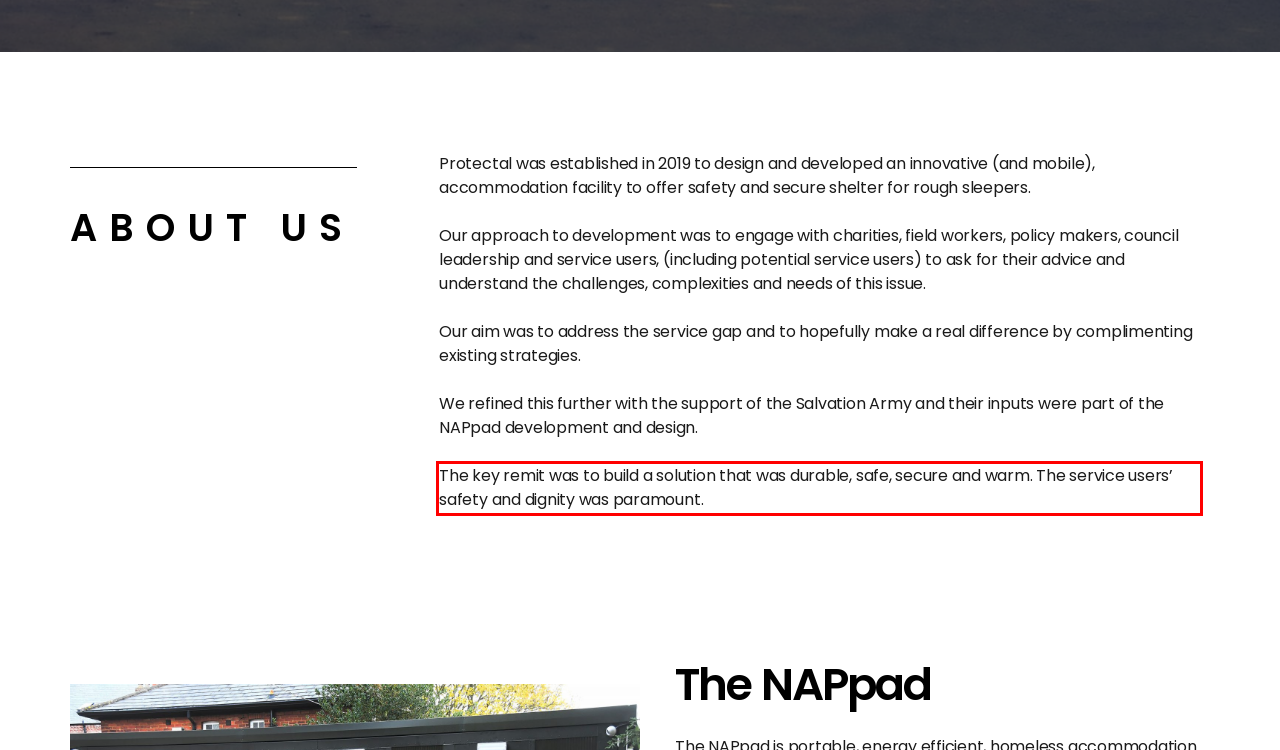Given a screenshot of a webpage, identify the red bounding box and perform OCR to recognize the text within that box.

The key remit was to build a solution that was durable, safe, secure and warm. The service users’ safety and dignity was paramount.